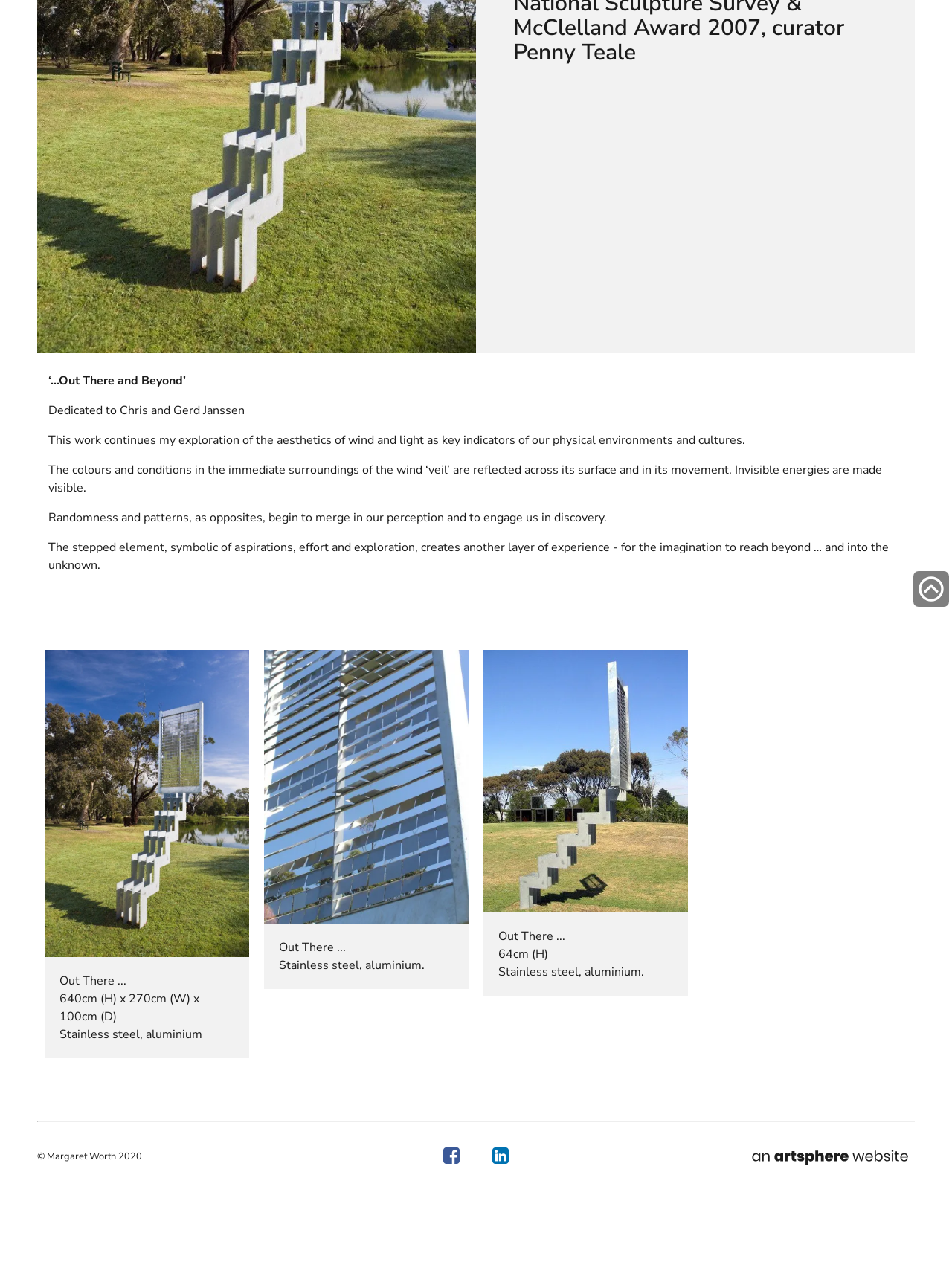Provide the bounding box coordinates for the UI element described in this sentence: "aria-label="Scroll to top"". The coordinates should be four float values between 0 and 1, i.e., [left, top, right, bottom].

[0.959, 0.443, 0.997, 0.471]